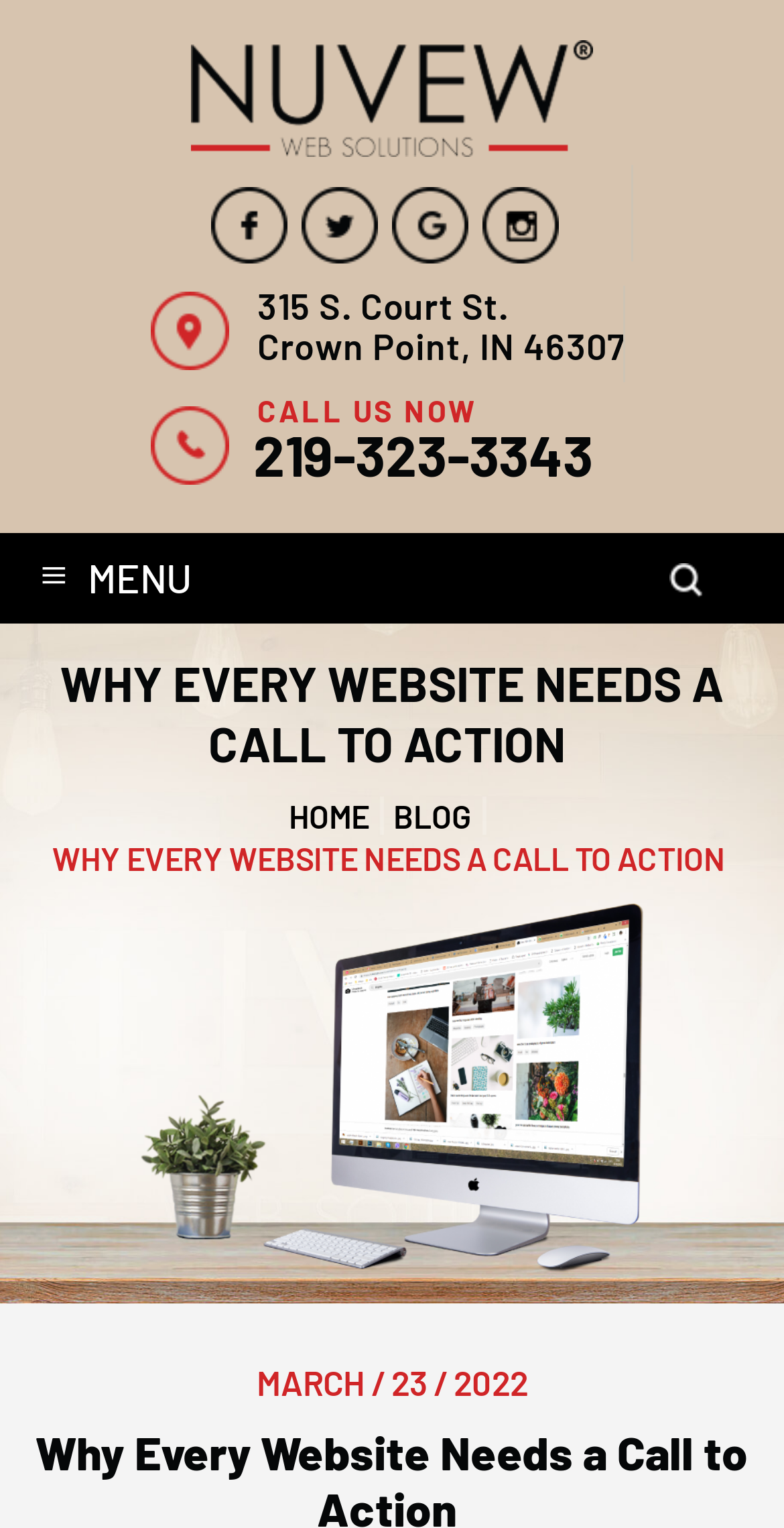Can you find the bounding box coordinates for the element that needs to be clicked to execute this instruction: "Call the phone number"? The coordinates should be given as four float numbers between 0 and 1, i.e., [left, top, right, bottom].

[0.323, 0.275, 0.756, 0.32]